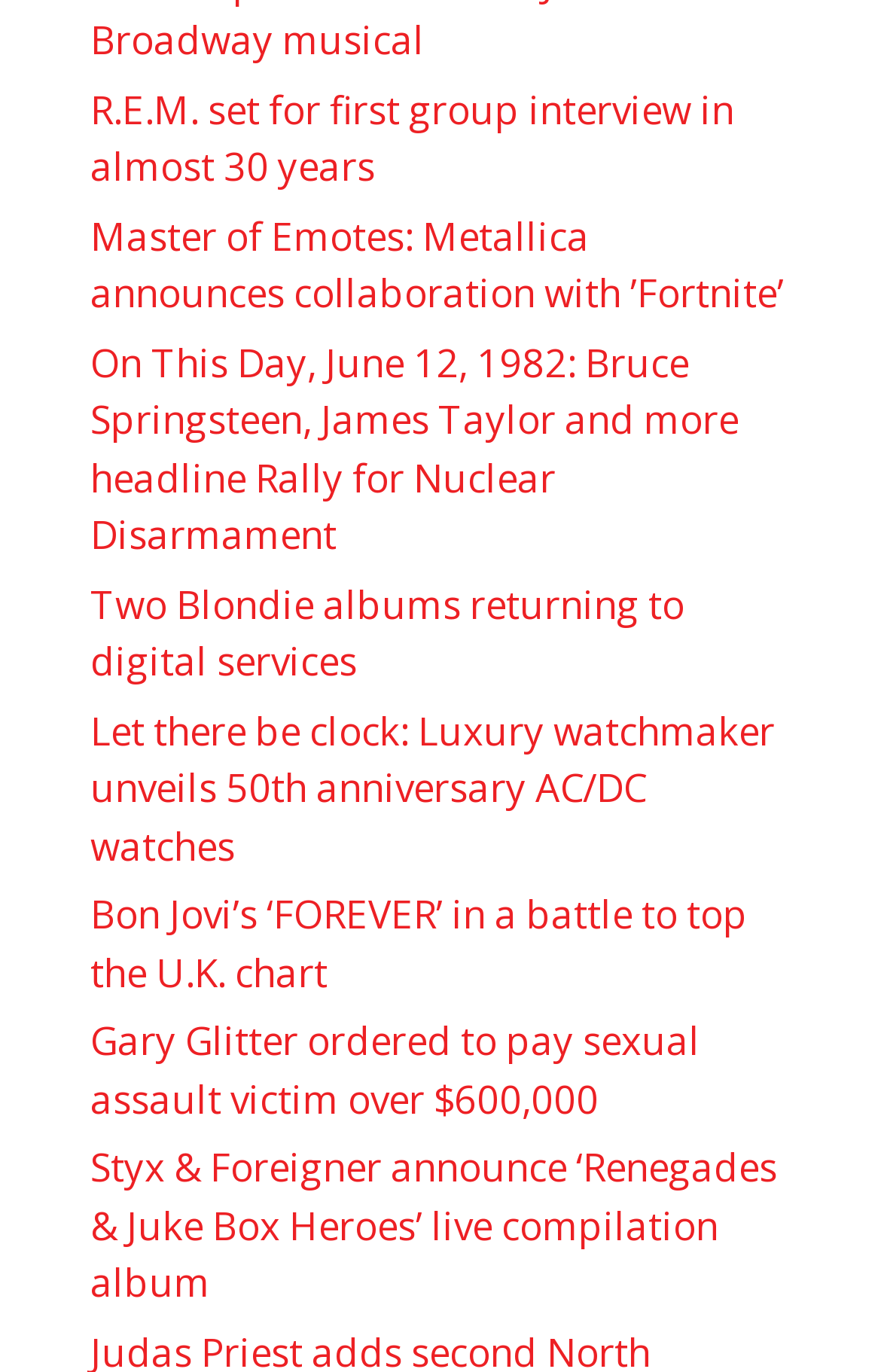Please determine the bounding box coordinates of the area that needs to be clicked to complete this task: 'Explore the Rally for Nuclear Disarmament event'. The coordinates must be four float numbers between 0 and 1, formatted as [left, top, right, bottom].

[0.103, 0.245, 0.838, 0.409]